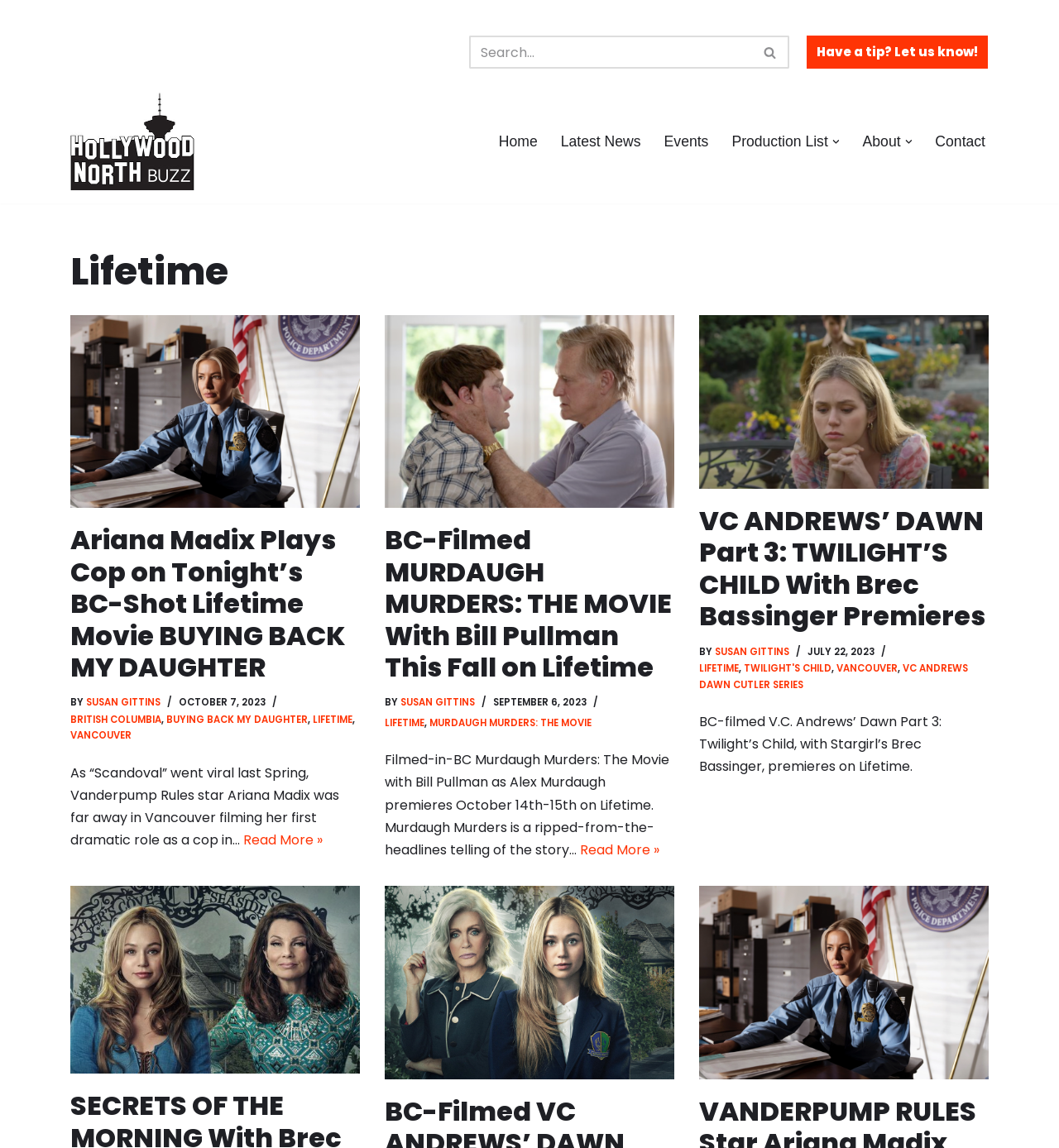Utilize the information from the image to answer the question in detail:
What is the primary menu?

The navigation element with the description 'Primary Menu' contains links to Home, Latest News, Events, Production List, About, and Contact, which are the primary menu items.